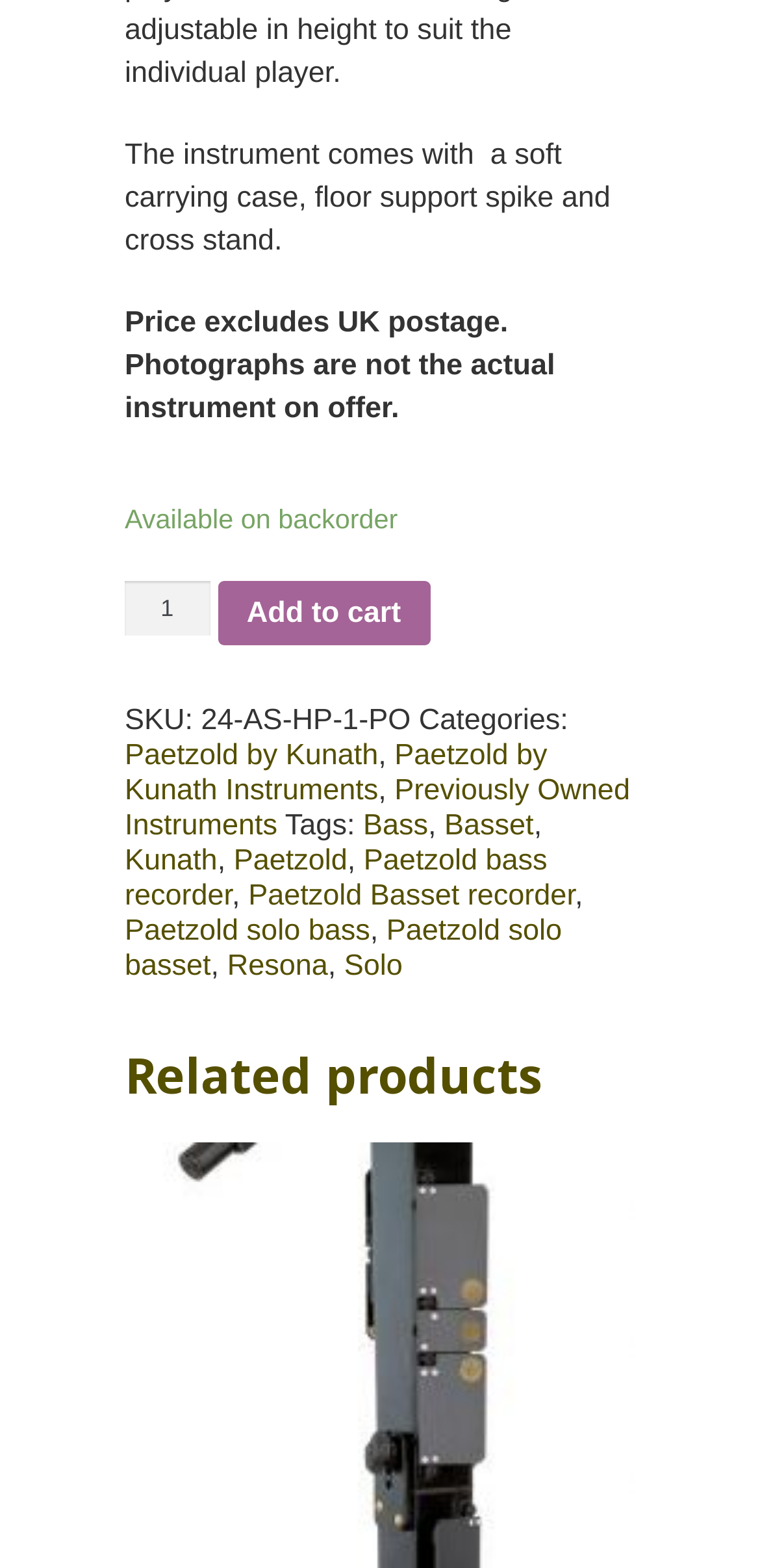What is the product's SKU? Using the information from the screenshot, answer with a single word or phrase.

24-AS-HP-1-PO